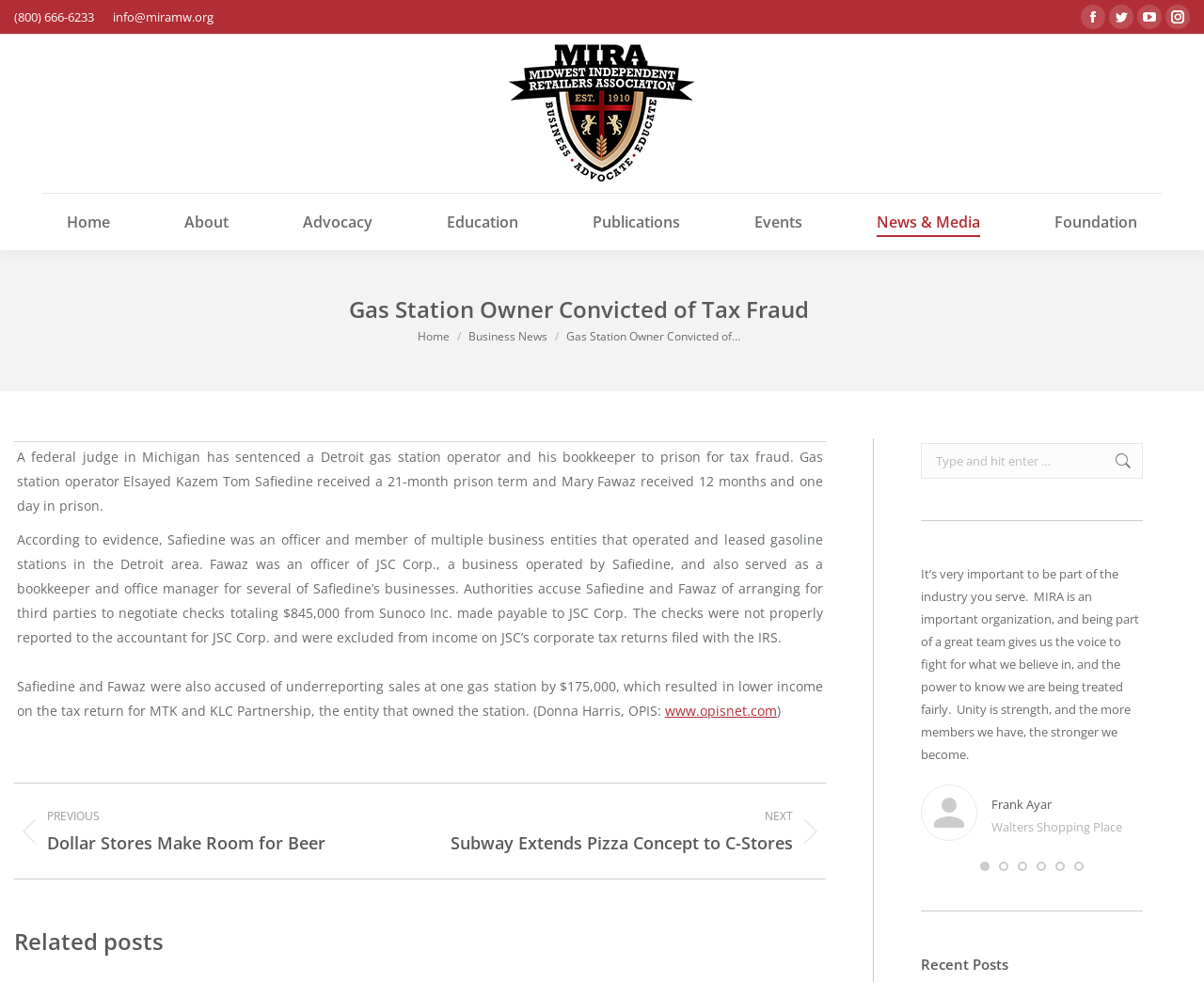Based on the image, provide a detailed response to the question:
What is the name of the organization mentioned in the webpage?

I found the answer by looking at the top-left corner of the webpage, where the logo and name of the organization 'MIRA' are displayed. Additionally, the webpage contains several mentions of MIRA throughout the article and in the quotes from various individuals.